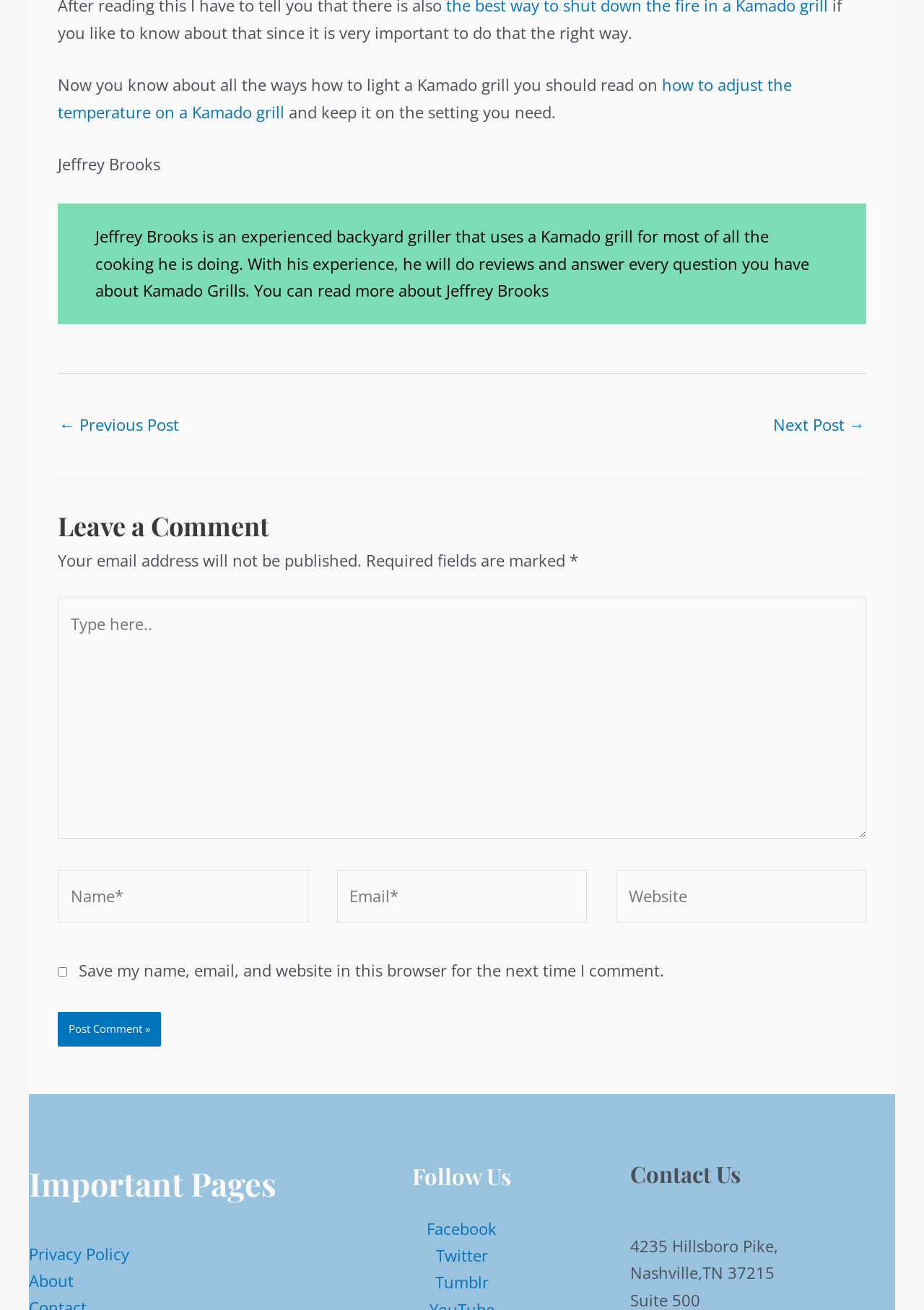What is required to leave a comment?
Please give a detailed answer to the question using the information shown in the image.

To leave a comment, the fields 'Name' and 'Email' are required, as indicated by the asterisk symbol (*) next to them. Additionally, the user can also provide a website URL, but it is not required.